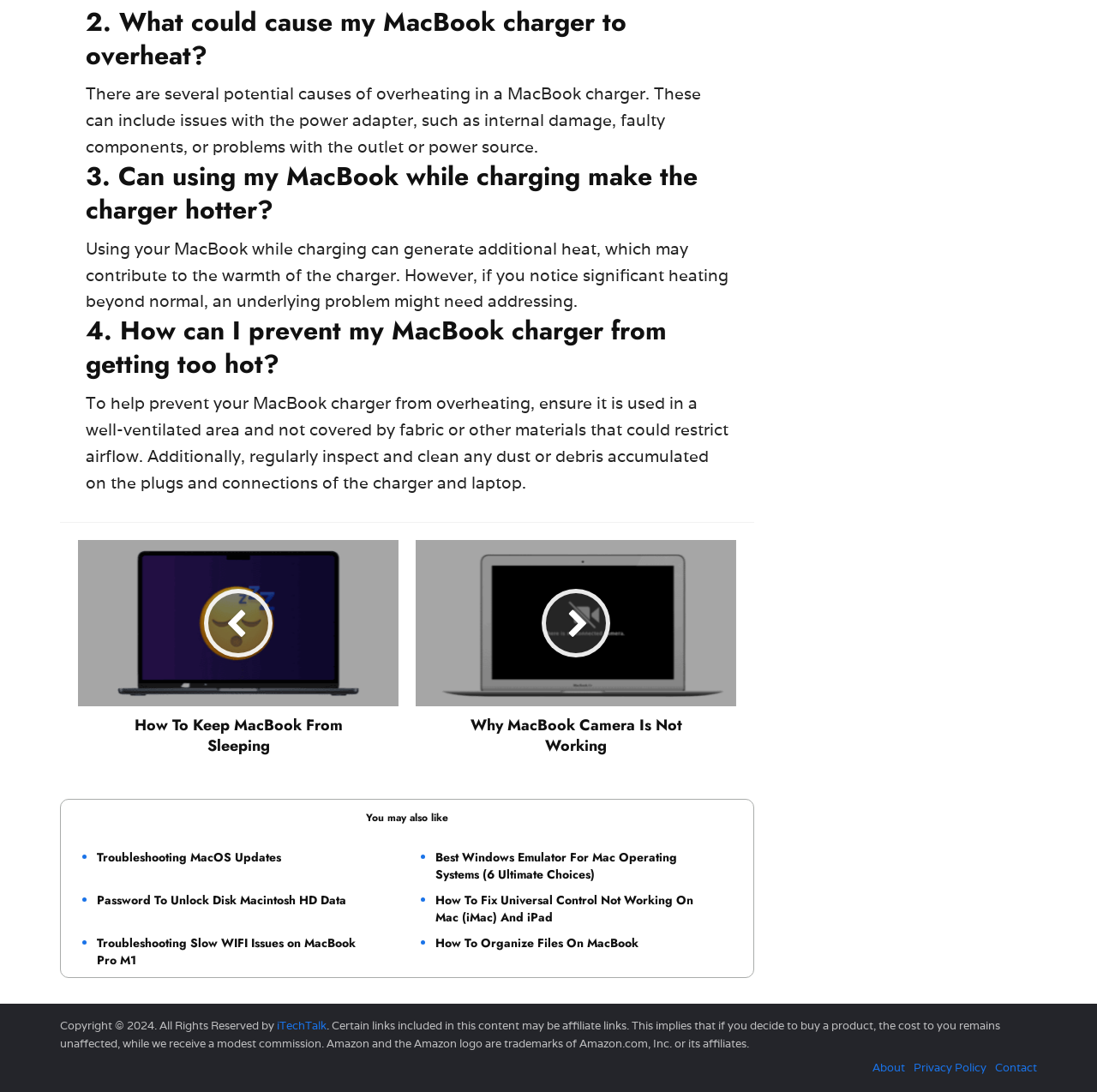What is recommended to prevent a MacBook charger from overheating?
Provide a fully detailed and comprehensive answer to the question.

To help prevent a MacBook charger from overheating, the webpage suggests ensuring it is used in a well-ventilated area and not covered by fabric or other materials that could restrict airflow, as well as regularly inspecting and cleaning any dust or debris accumulated on the plugs and connections of the charger and laptop.